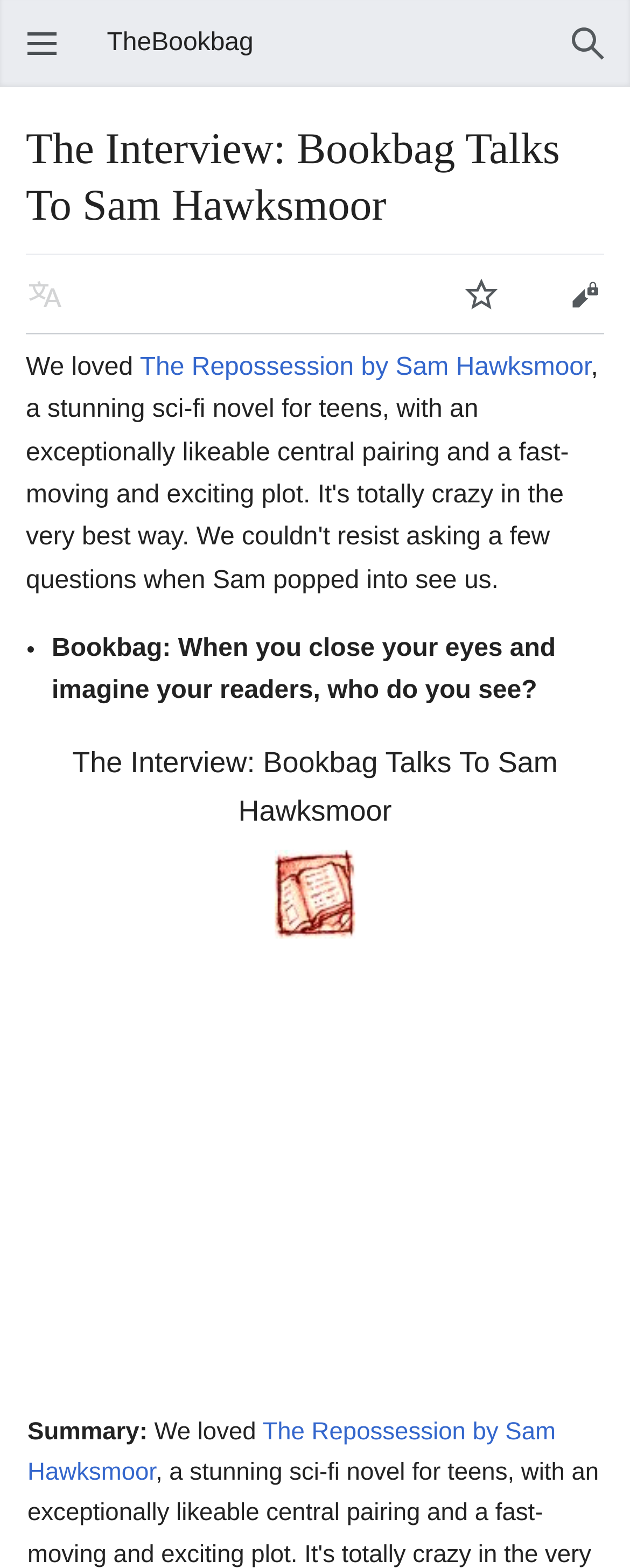Identify the bounding box coordinates for the element you need to click to achieve the following task: "Edit". The coordinates must be four float values ranging from 0 to 1, formatted as [left, top, right, bottom].

[0.877, 0.167, 0.979, 0.208]